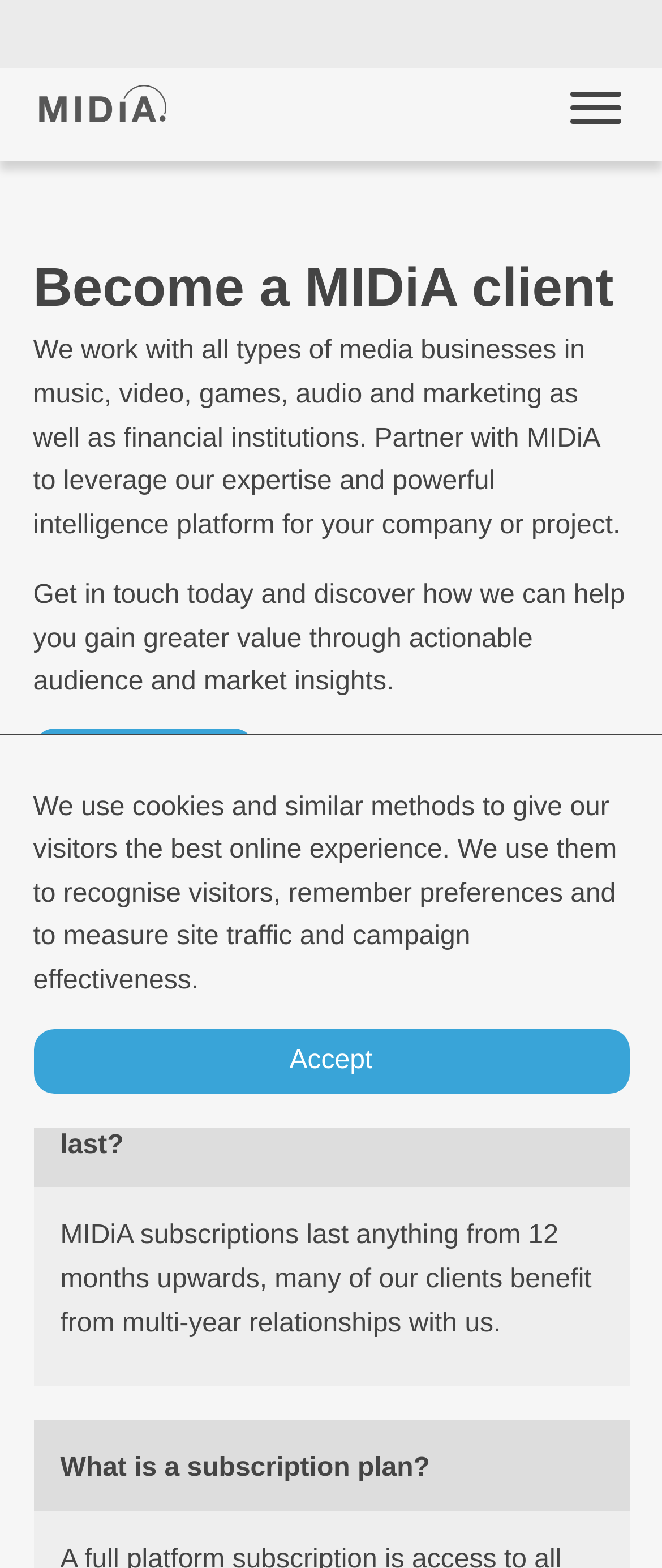Construct a comprehensive description capturing every detail on the webpage.

The webpage is about becoming a client of MIDiA Research, a company that provides expertise and intelligence platforms for media businesses. At the top left corner, there is a logo of MIDiA Research, which is an image. On the top right corner, there is a button with no text.

Below the logo, there is a heading that reads "Become a MIDiA client". Underneath this heading, there is a paragraph of text that describes the types of businesses MIDiA Research works with and the benefits of partnering with them. Following this paragraph, there is another paragraph that encourages visitors to get in touch with MIDiA Research to discover how they can help.

Below these paragraphs, there is a link to "Get in touch" on the left side. On the right side of this link, there is a heading that reads "Subscription Plan - Frequently Asked Questions". Underneath this heading, there is a list of frequently asked questions and their answers. The questions include "How long does a MIDiA subscription plan last?" and "What is a subscription plan?", and their corresponding answers are provided.

At the bottom of the page, there is a notice about the use of cookies and similar methods to give visitors the best online experience. Next to this notice, there is an "Accept" button.